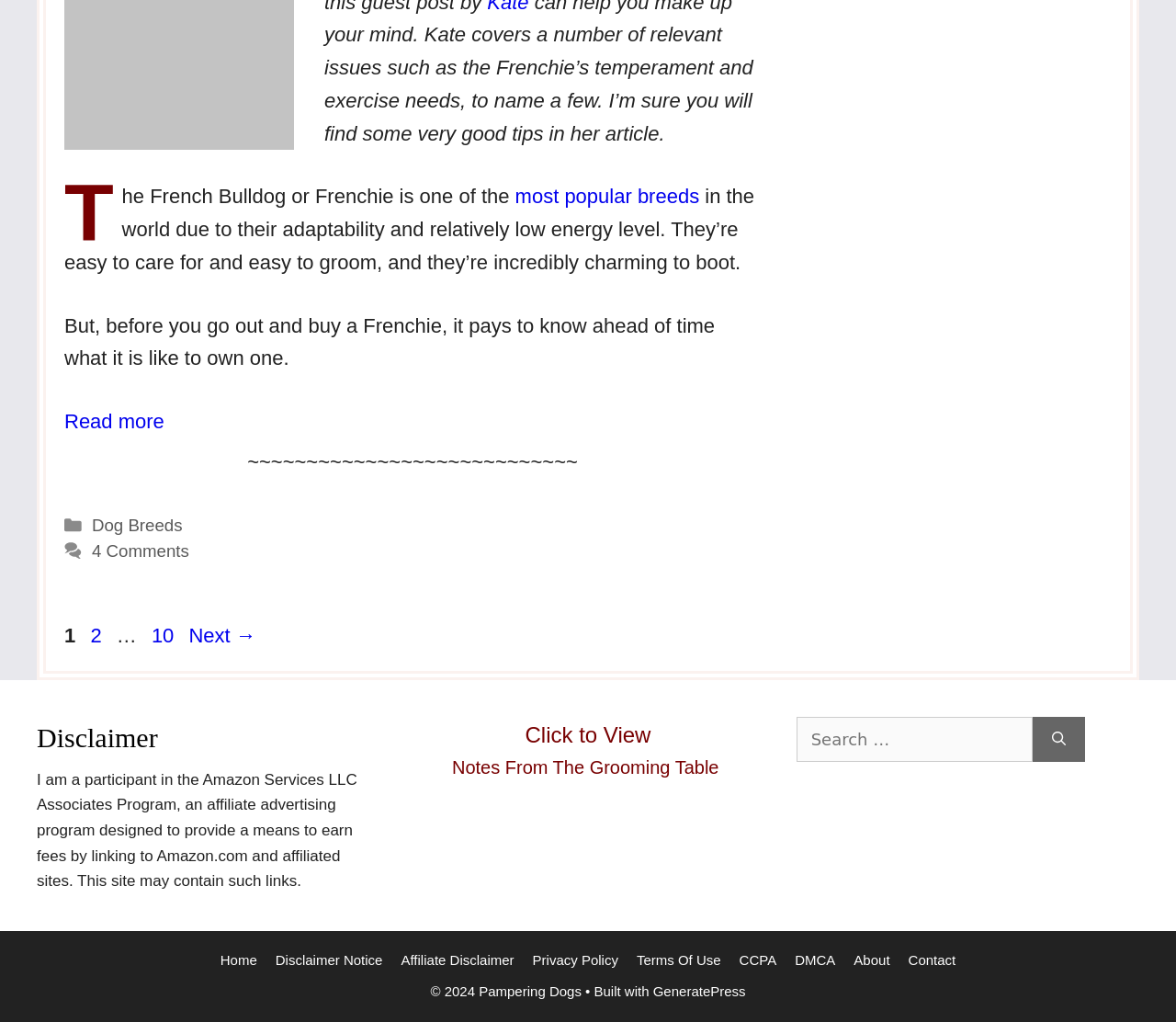What is the theme of the webpage?
Using the image as a reference, answer the question with a short word or phrase.

Dogs